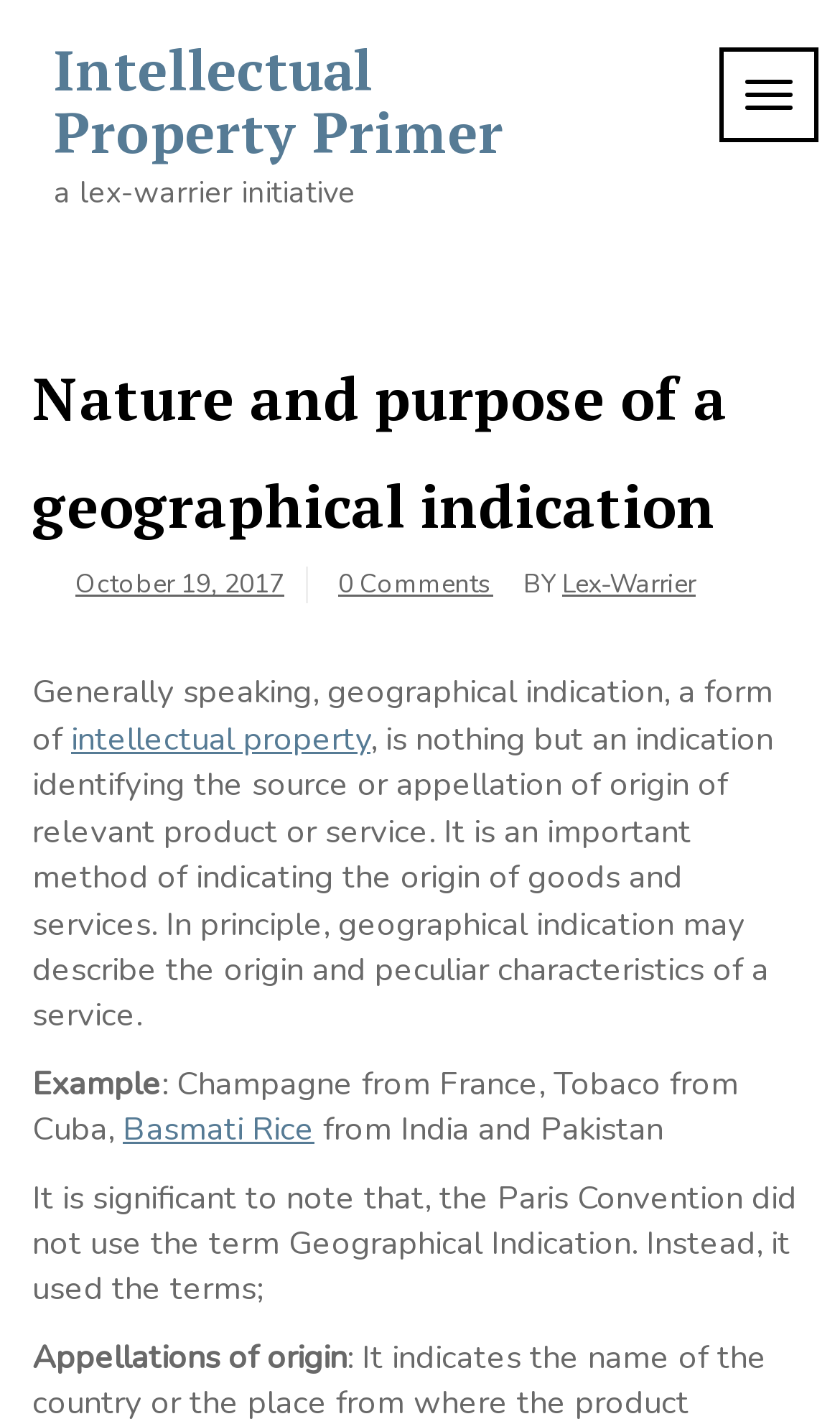Who is the author of the article?
Using the image provided, answer with just one word or phrase.

Lex-Warrier